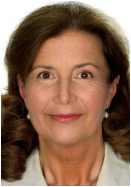Detail everything you observe in the image.

The image showcases a professional portrait of a woman, characterized by a warm smile and soft features. She has long, wavy hair that frames her face, and is wearing a light-colored blouse. Her expression conveys confidence and approachability, reflecting her role as a leader in her field. In the context of an expert network, she is associated with the profile of Kathrin Latsch, who is noted for her work in management and communication at monneta gGmbH. This image portrays her professional demeanor, emphasizing her contributions to social and economic initiatives.